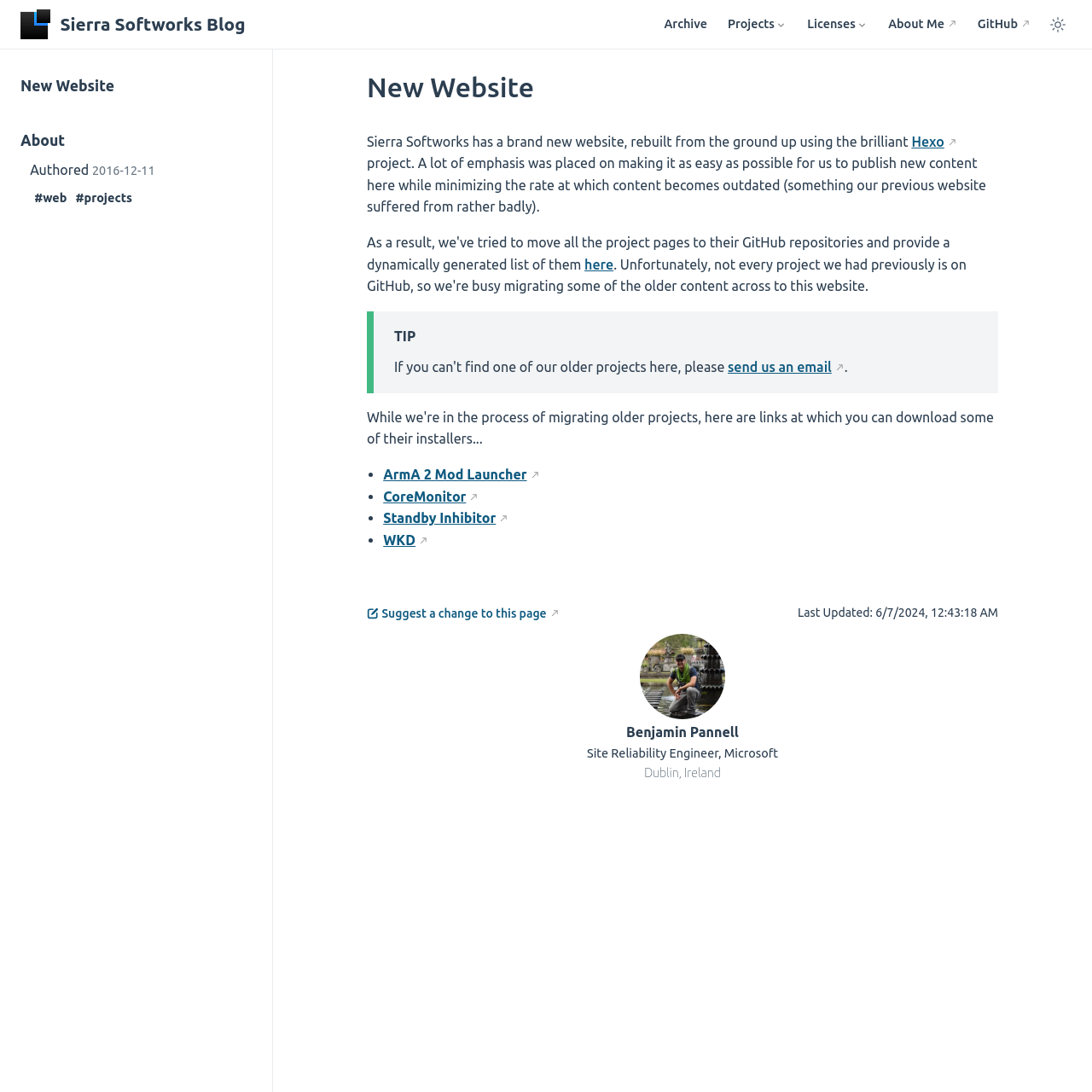Identify the bounding box coordinates of the part that should be clicked to carry out this instruction: "Go to the PREMA page".

None